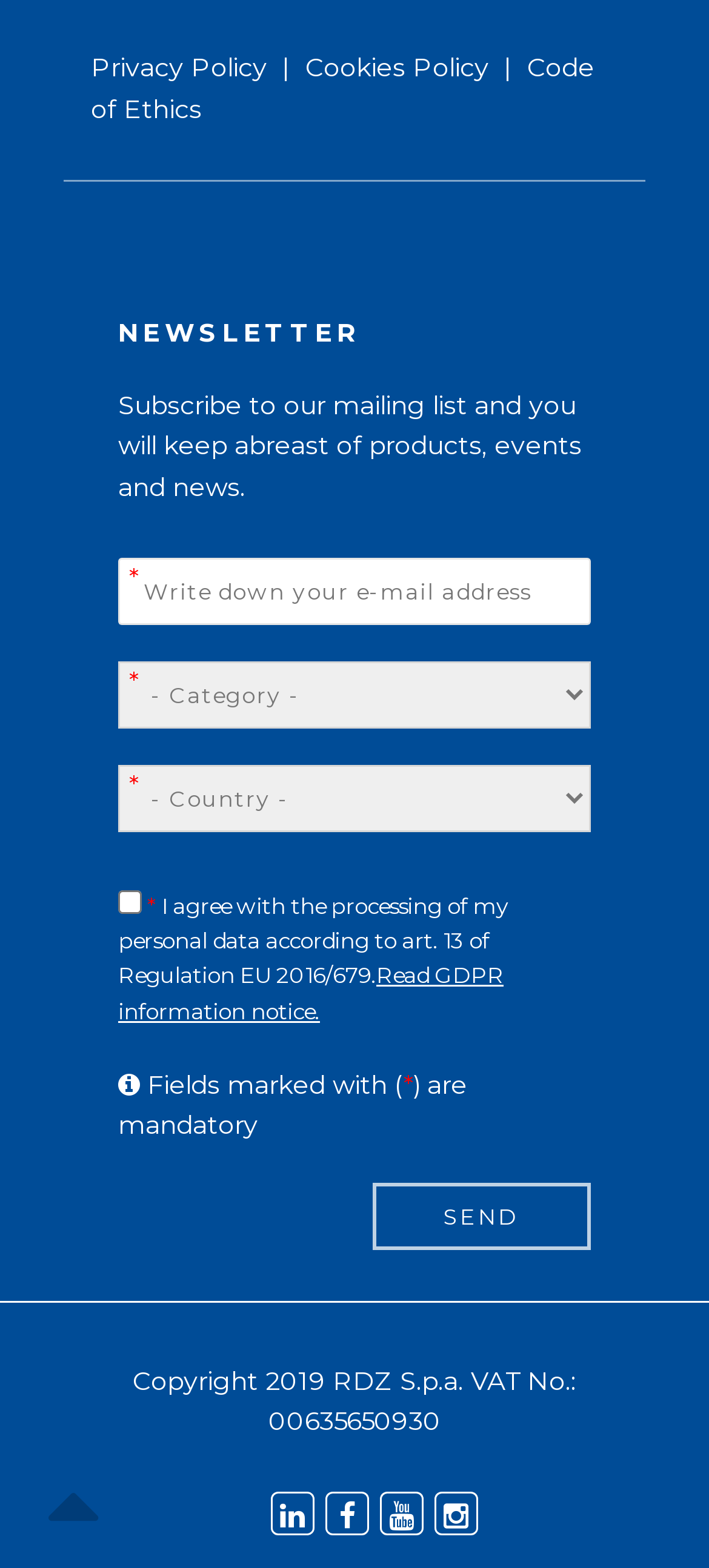Pinpoint the bounding box coordinates for the area that should be clicked to perform the following instruction: "Read GDPR information notice".

[0.167, 0.613, 0.71, 0.653]